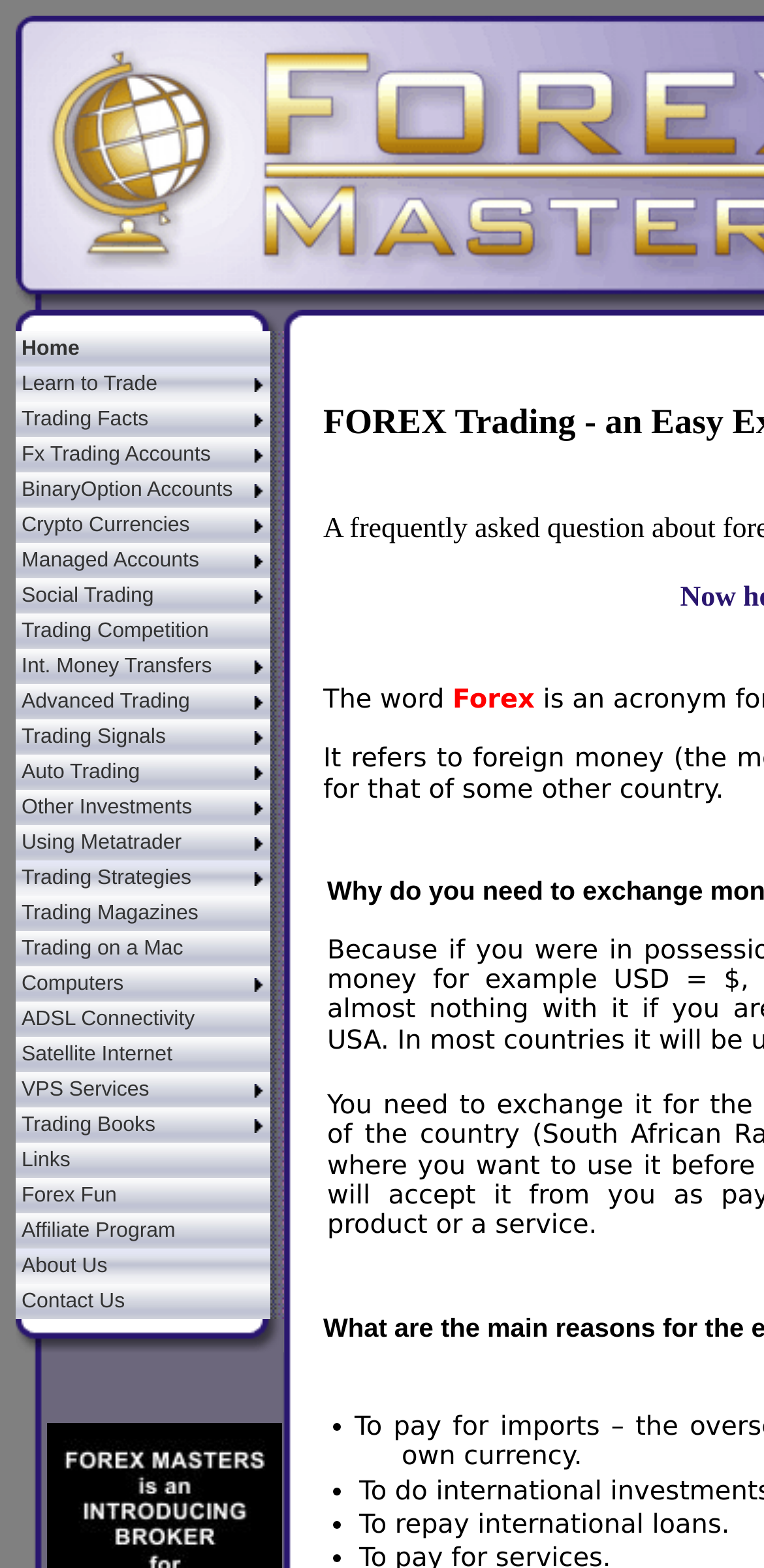Given the description "BinaryOption Accounts", provide the bounding box coordinates of the corresponding UI element.

[0.021, 0.301, 0.354, 0.324]